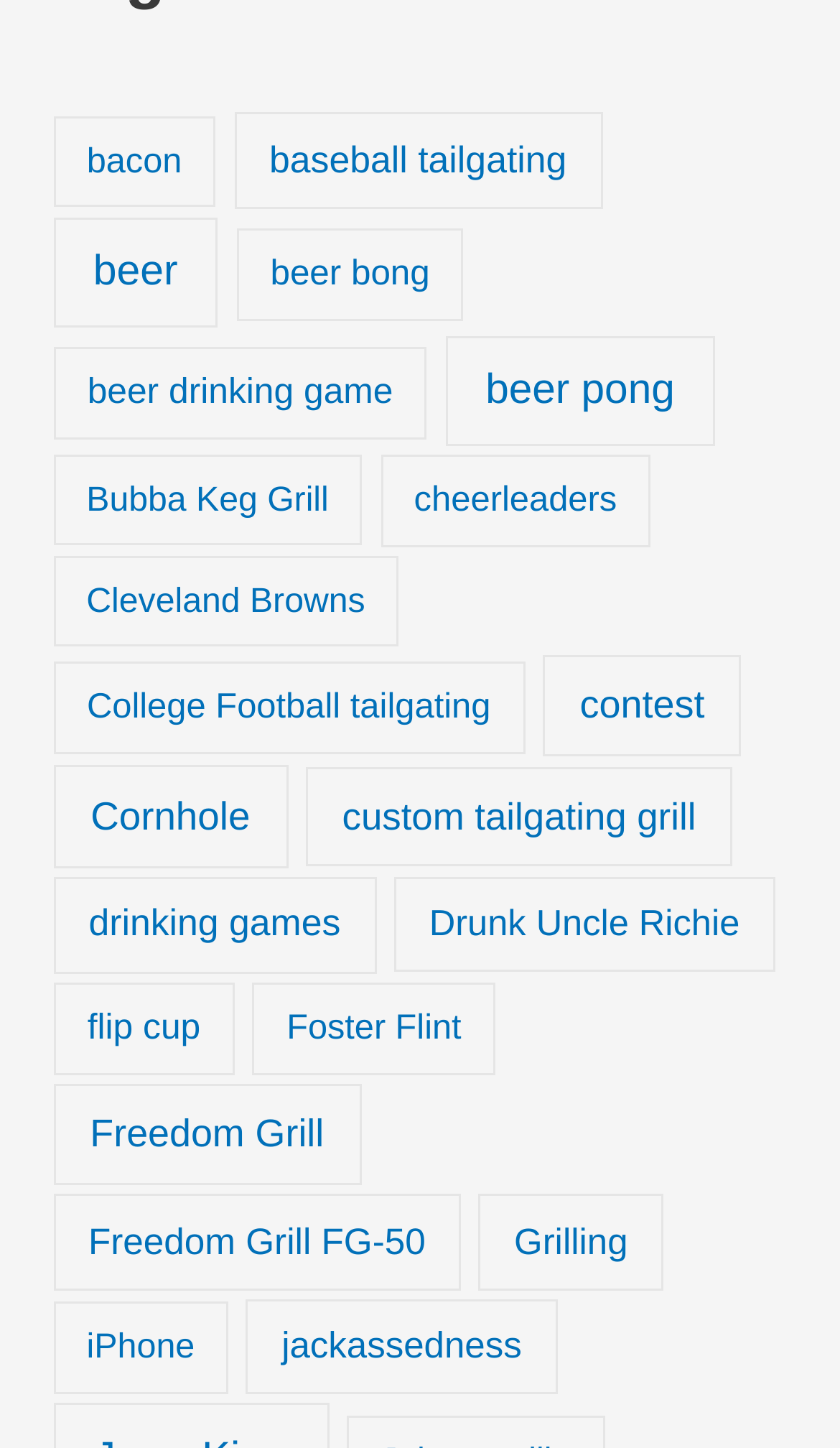Please locate the bounding box coordinates of the element that needs to be clicked to achieve the following instruction: "click on beer". The coordinates should be four float numbers between 0 and 1, i.e., [left, top, right, bottom].

[0.063, 0.151, 0.26, 0.227]